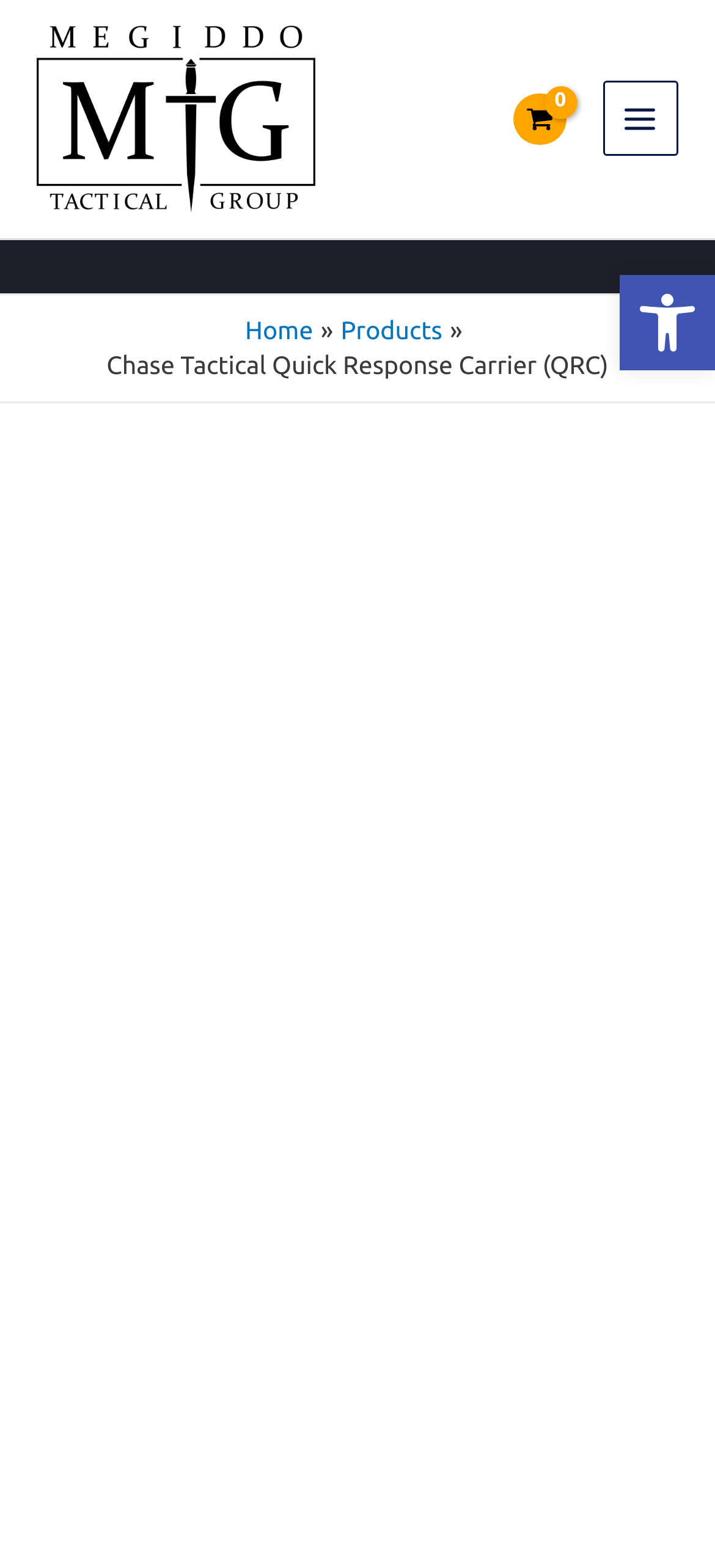Locate the bounding box of the UI element based on this description: "alt="MTG Logo for header"". Provide four float numbers between 0 and 1 as [left, top, right, bottom].

[0.051, 0.065, 0.441, 0.084]